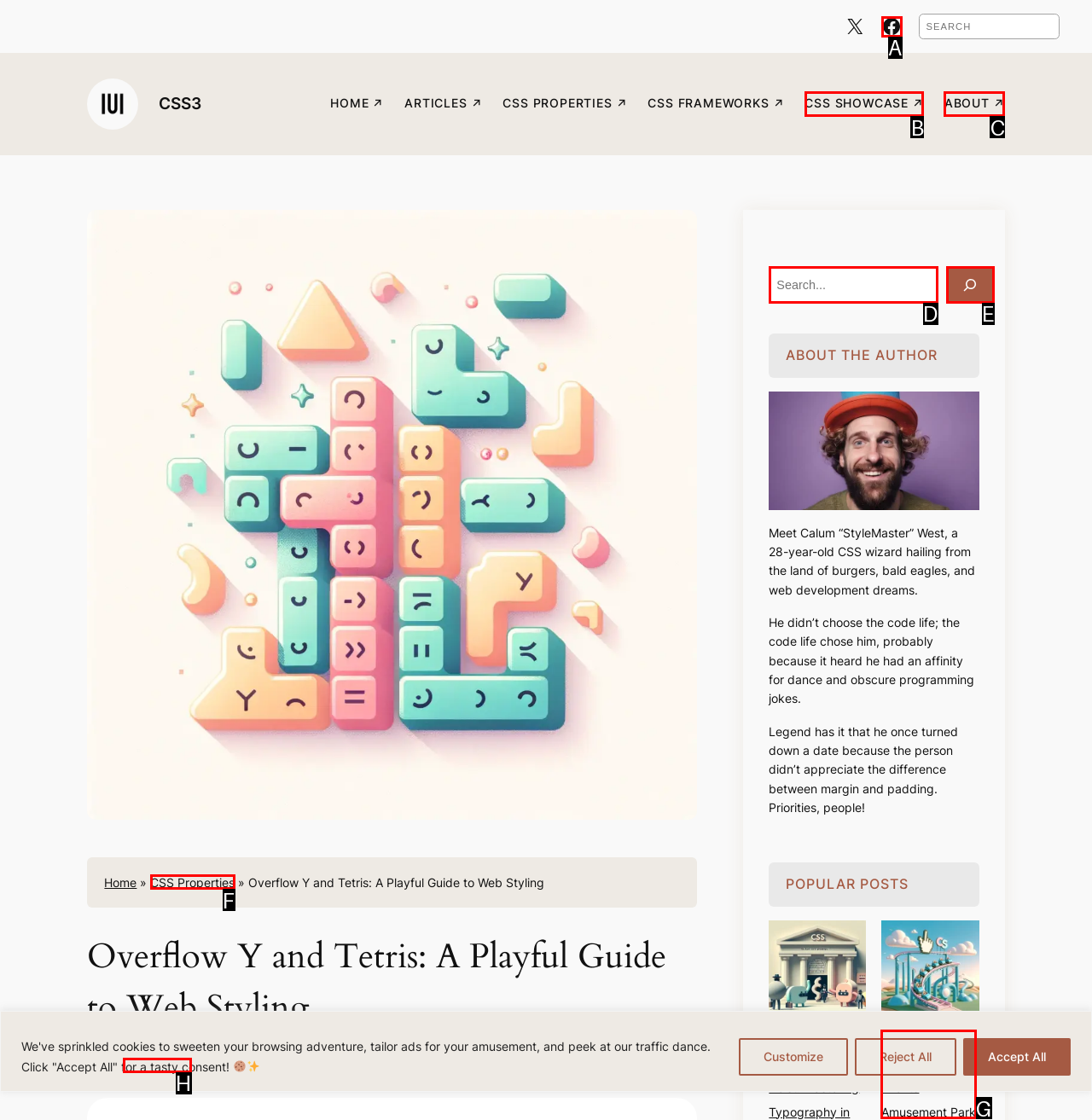Determine which letter corresponds to the UI element to click for this task: View the popular post about CSS Pointer Events
Respond with the letter from the available options.

G